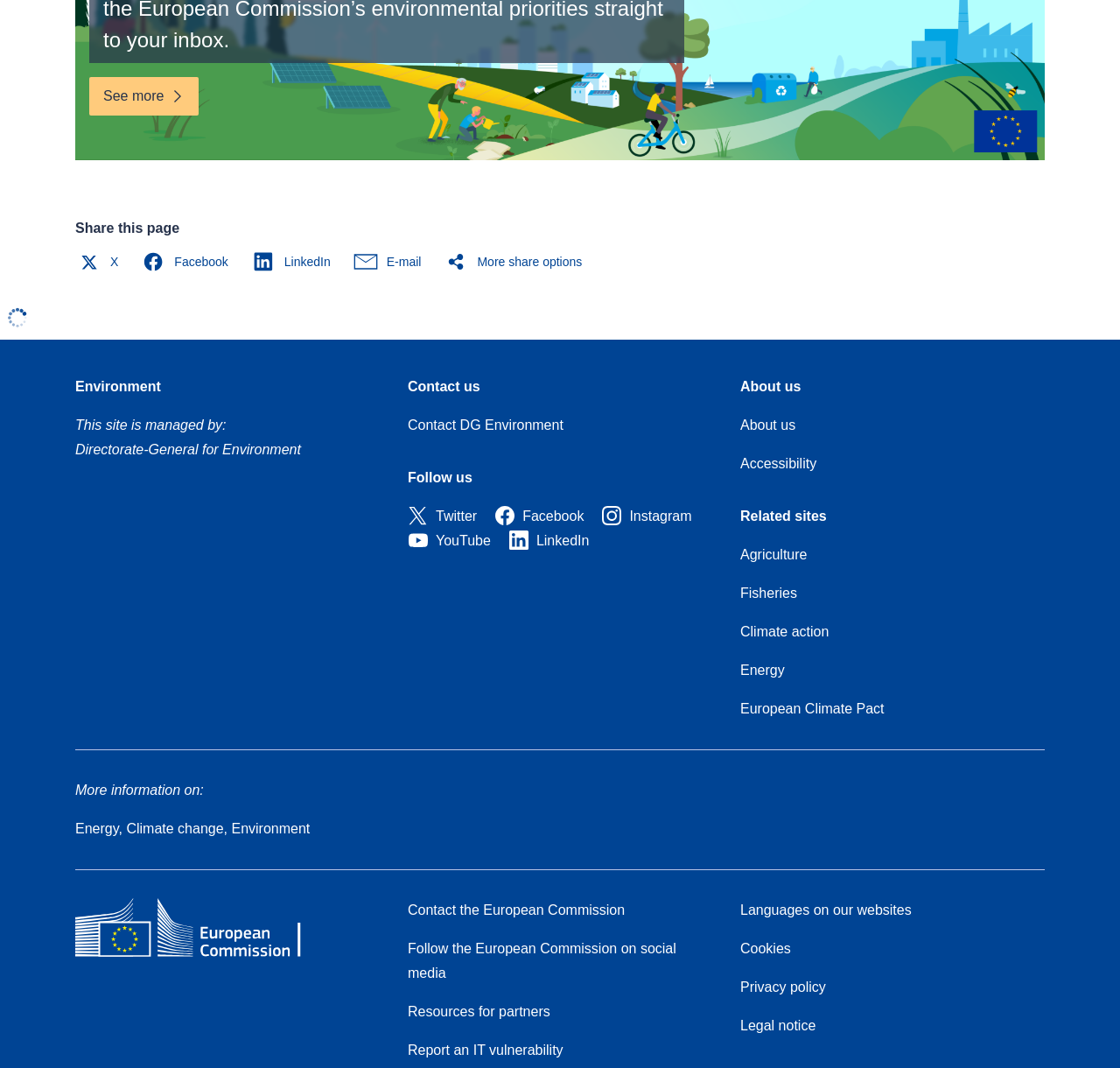Please determine the bounding box coordinates of the element's region to click for the following instruction: "Share this page on Facebook".

[0.124, 0.232, 0.213, 0.258]